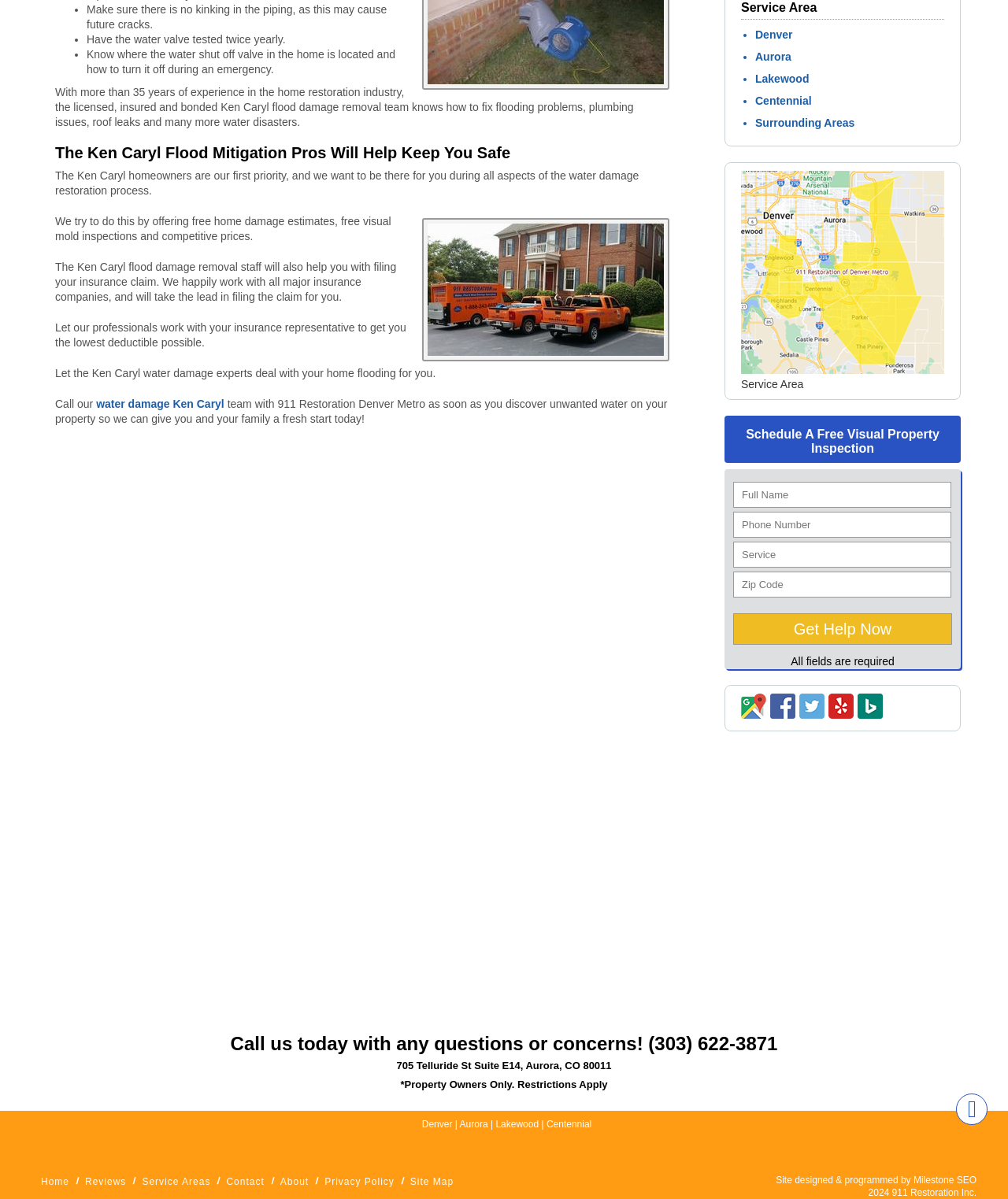Find the bounding box of the UI element described as follows: "water damage Ken Caryl".

[0.095, 0.332, 0.222, 0.342]